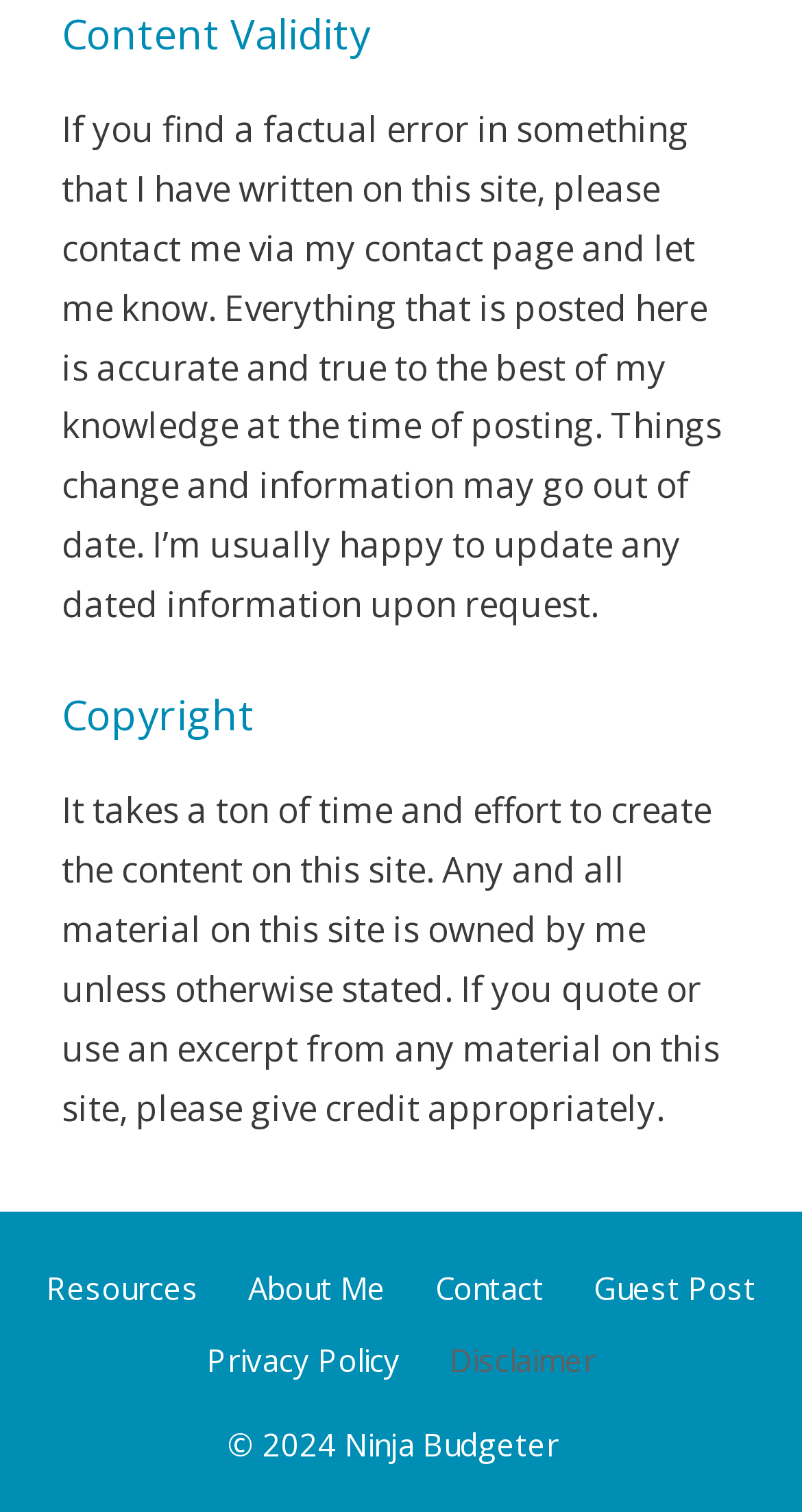What is protected by copyright?
Based on the visual, give a brief answer using one word or a short phrase.

Content on this site